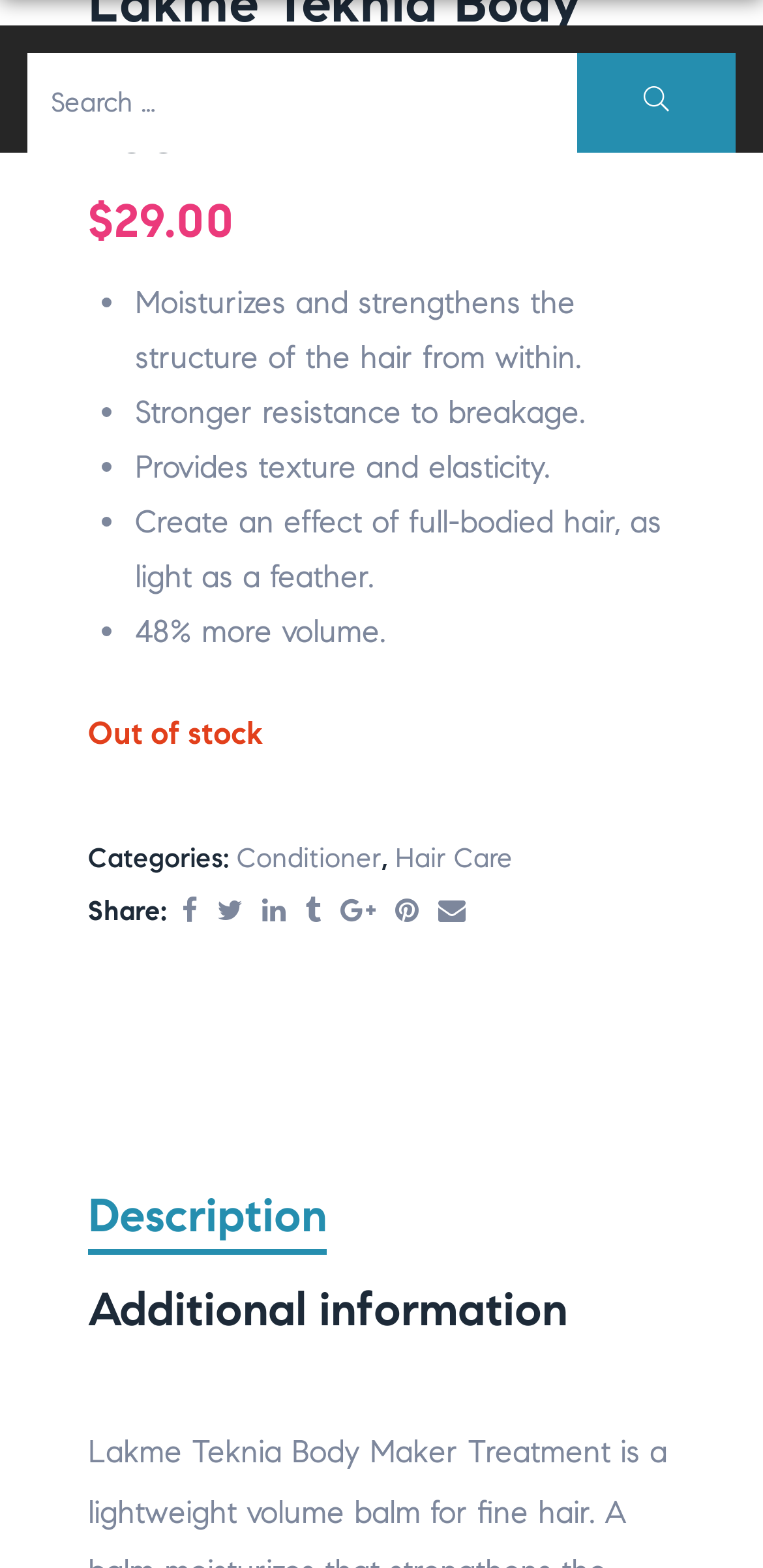Locate the bounding box coordinates of the region to be clicked to comply with the following instruction: "View product description". The coordinates must be four float numbers between 0 and 1, in the form [left, top, right, bottom].

[0.115, 0.758, 0.428, 0.799]